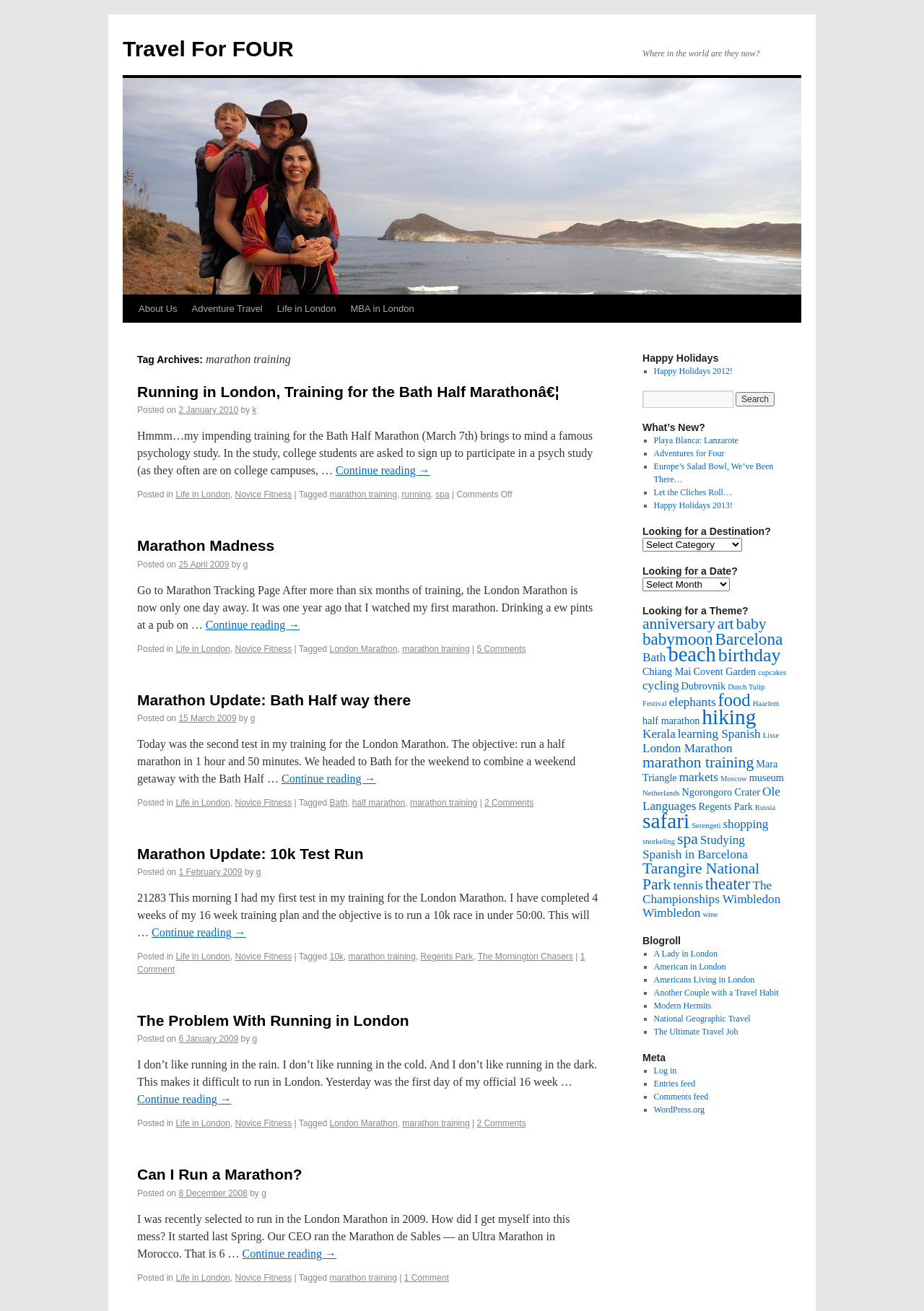What is the category of the article 'Marathon Madness'?
Based on the visual information, provide a detailed and comprehensive answer.

I found the article 'Marathon Madness' and looked for the categories associated with it. The categories are 'Life in London' and 'Novice Fitness', which are listed below the article.